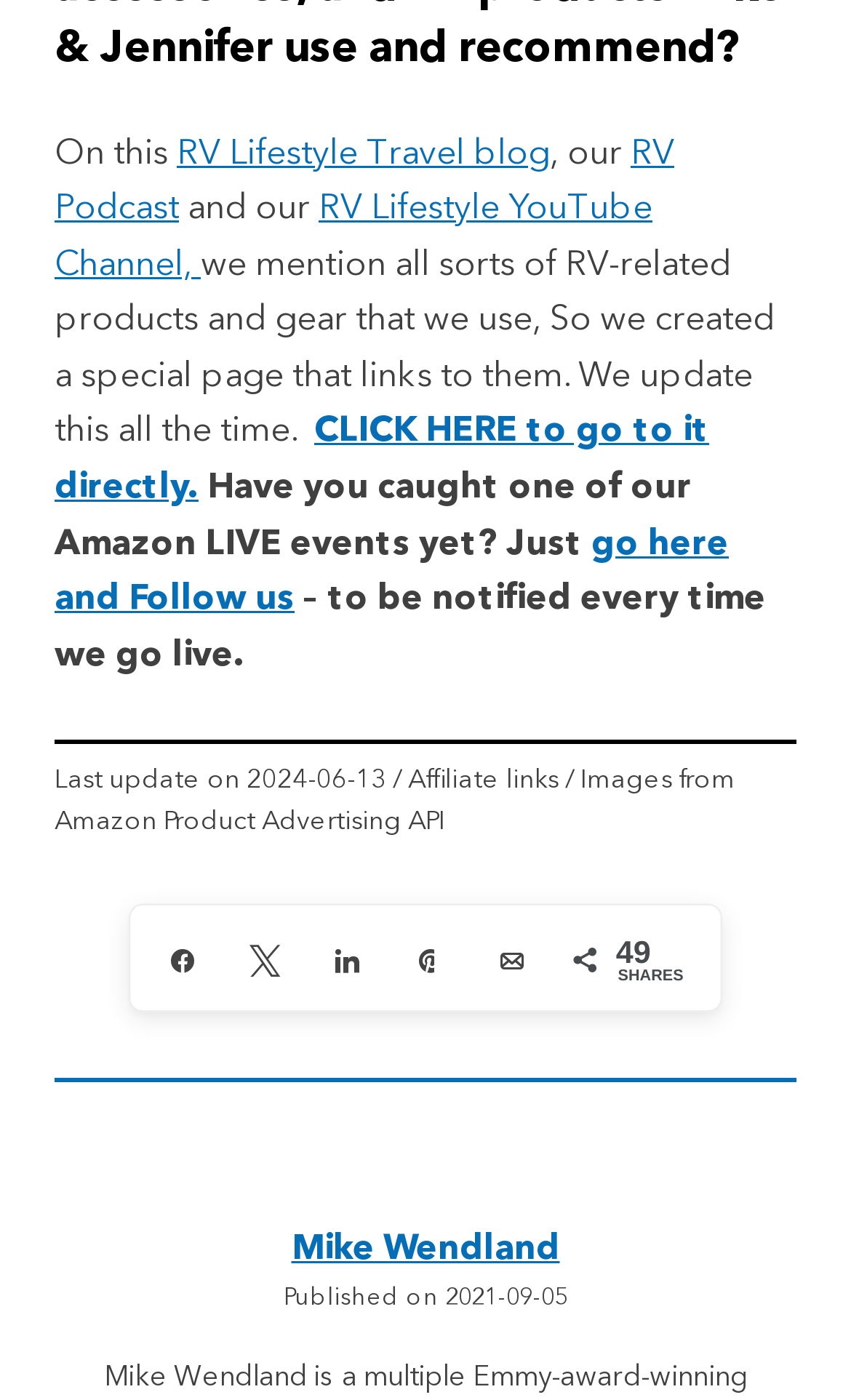Can you identify the bounding box coordinates of the clickable region needed to carry out this instruction: 'Check out the RV Lifestyle YouTube Channel'? The coordinates should be four float numbers within the range of 0 to 1, stated as [left, top, right, bottom].

[0.064, 0.137, 0.767, 0.202]